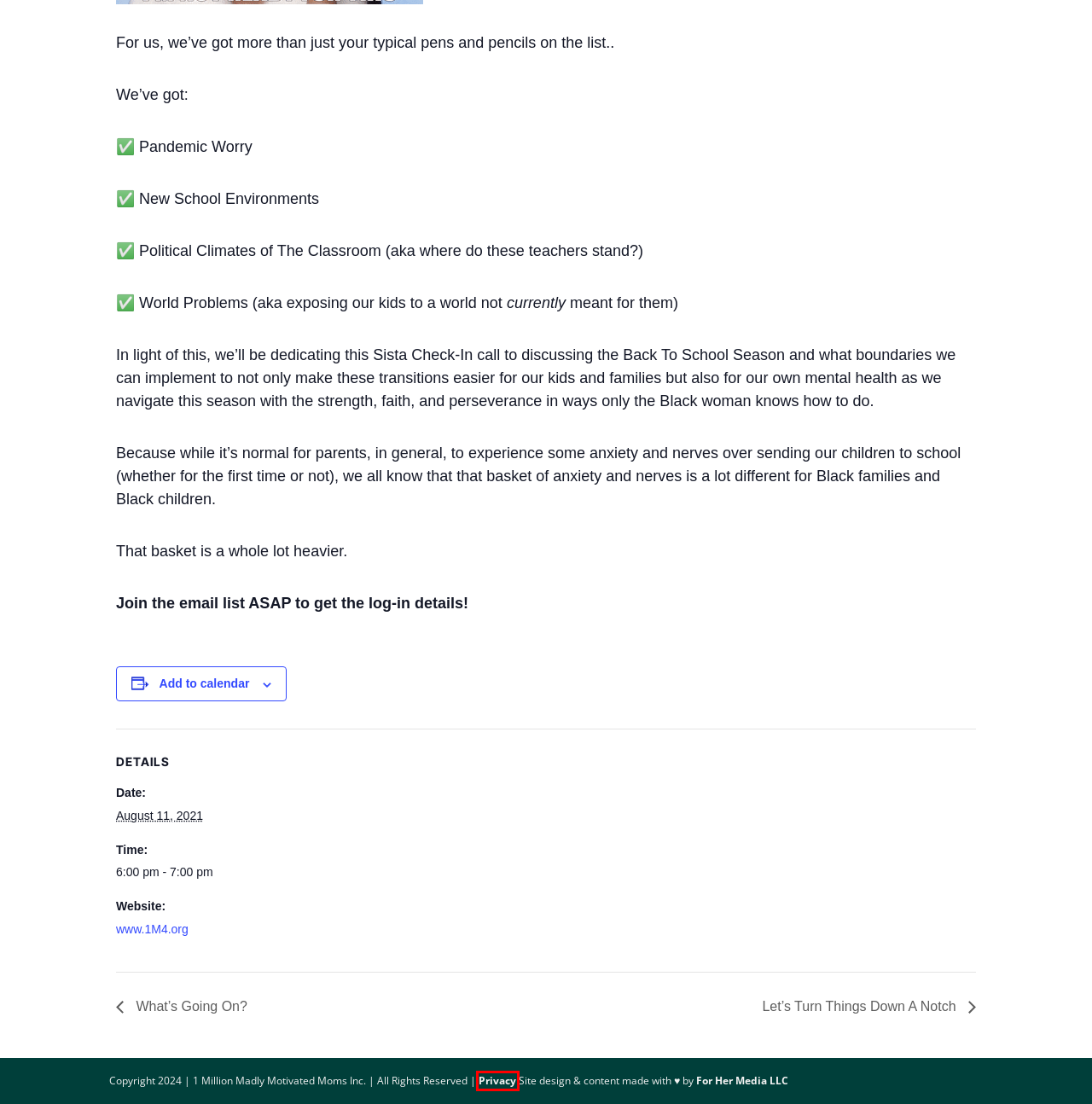You are given a screenshot depicting a webpage with a red bounding box around a UI element. Select the description that best corresponds to the new webpage after clicking the selected element. Here are the choices:
A. What We Do - 1m4
B. Privacy Policy - 1m4
C. Contact - 1m4
D. For Her Media – Every project strengthens her voice…
E. What's Going On? - 1m4
F. Events from May 25 – February 25 – 1m4
G. Take Action - 1m4
H. Let's Turn Things Down A Notch - 1m4

B